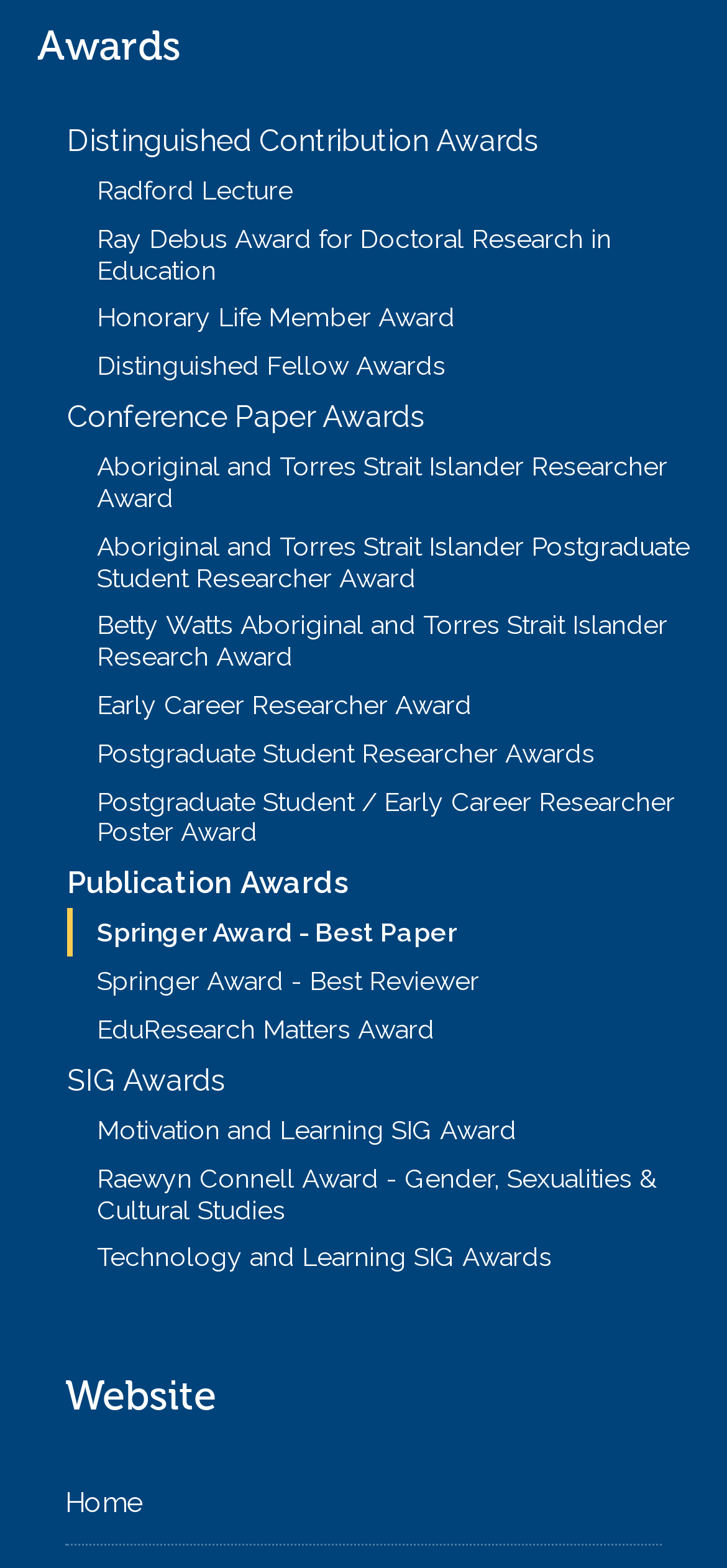Please reply to the following question with a single word or a short phrase:
How many SIG Awards are listed?

3